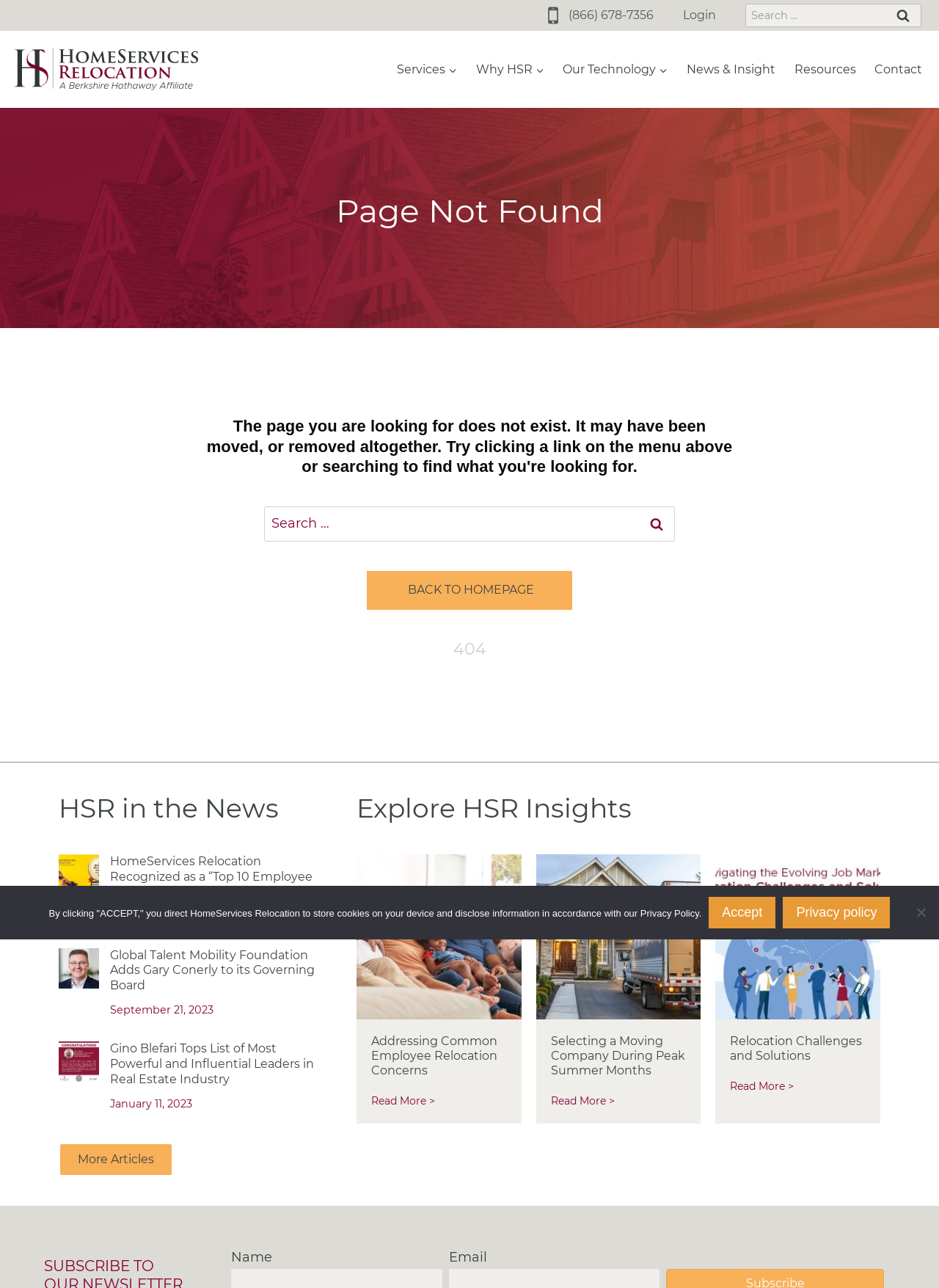Specify the bounding box coordinates for the region that must be clicked to perform the given instruction: "Login to the system".

[0.727, 0.006, 0.762, 0.017]